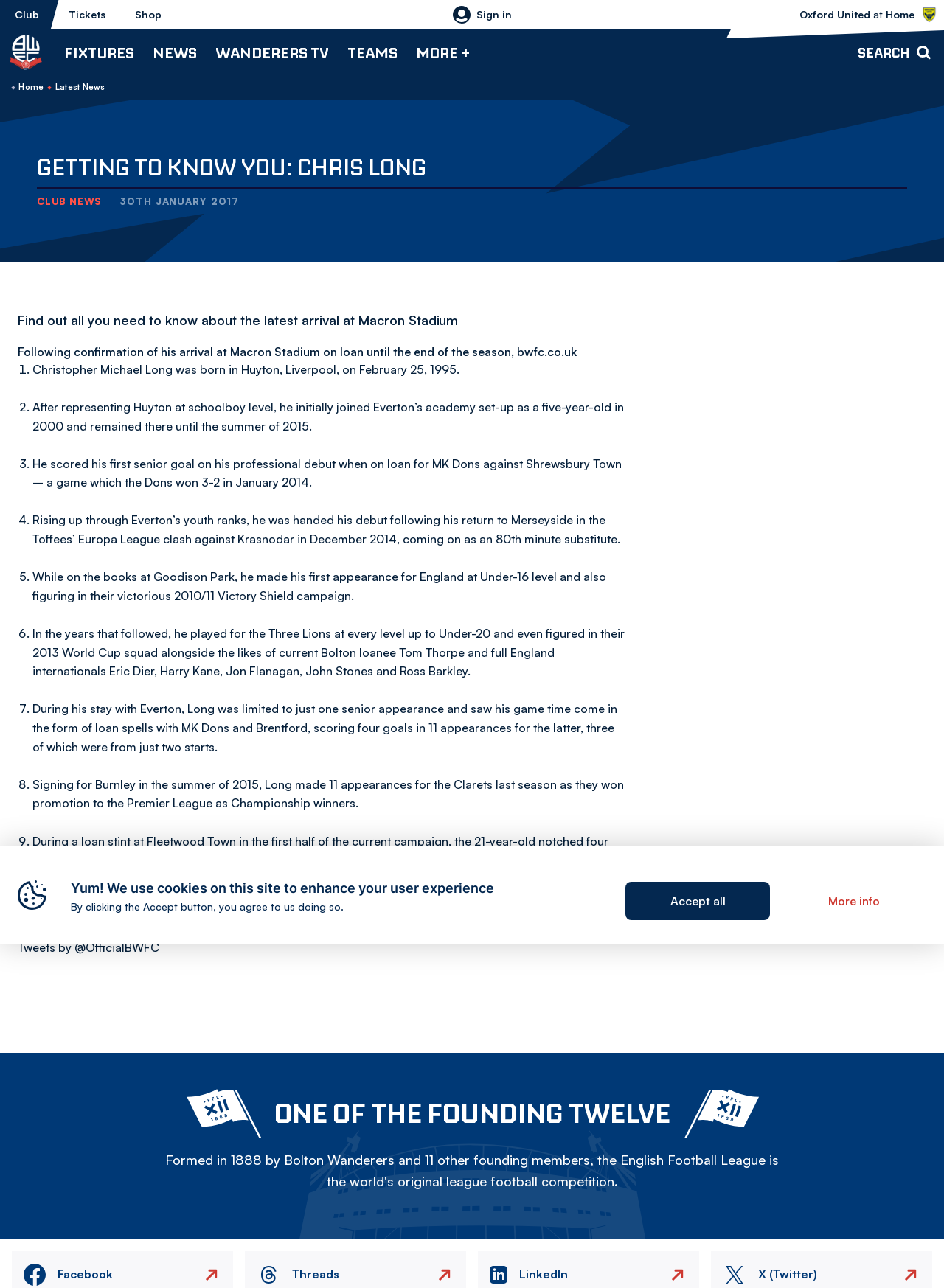What is the position of the 'Toggle account menu' button?
Based on the screenshot, provide a one-word or short-phrase response.

Top right